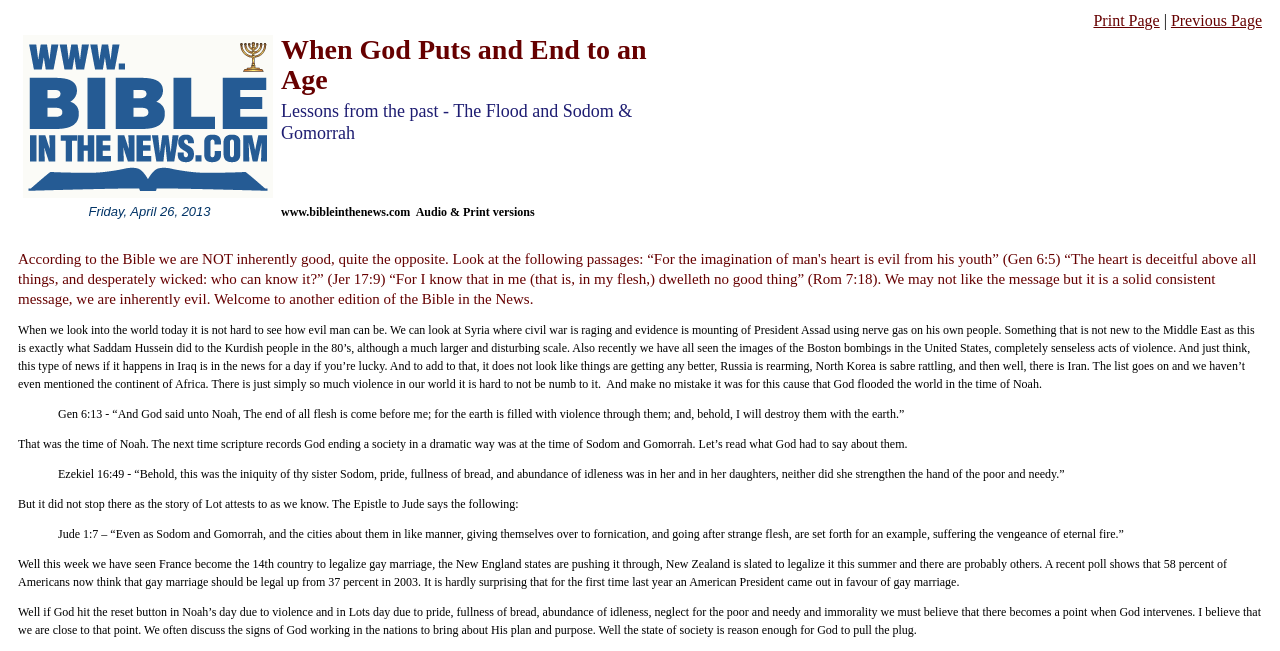Carefully observe the image and respond to the question with a detailed answer:
What percentage of Americans support gay marriage?

According to the webpage, a recent poll shows that 58 percent of Americans now think that gay marriage should be legal, which is an increase from 37 percent in 2003.